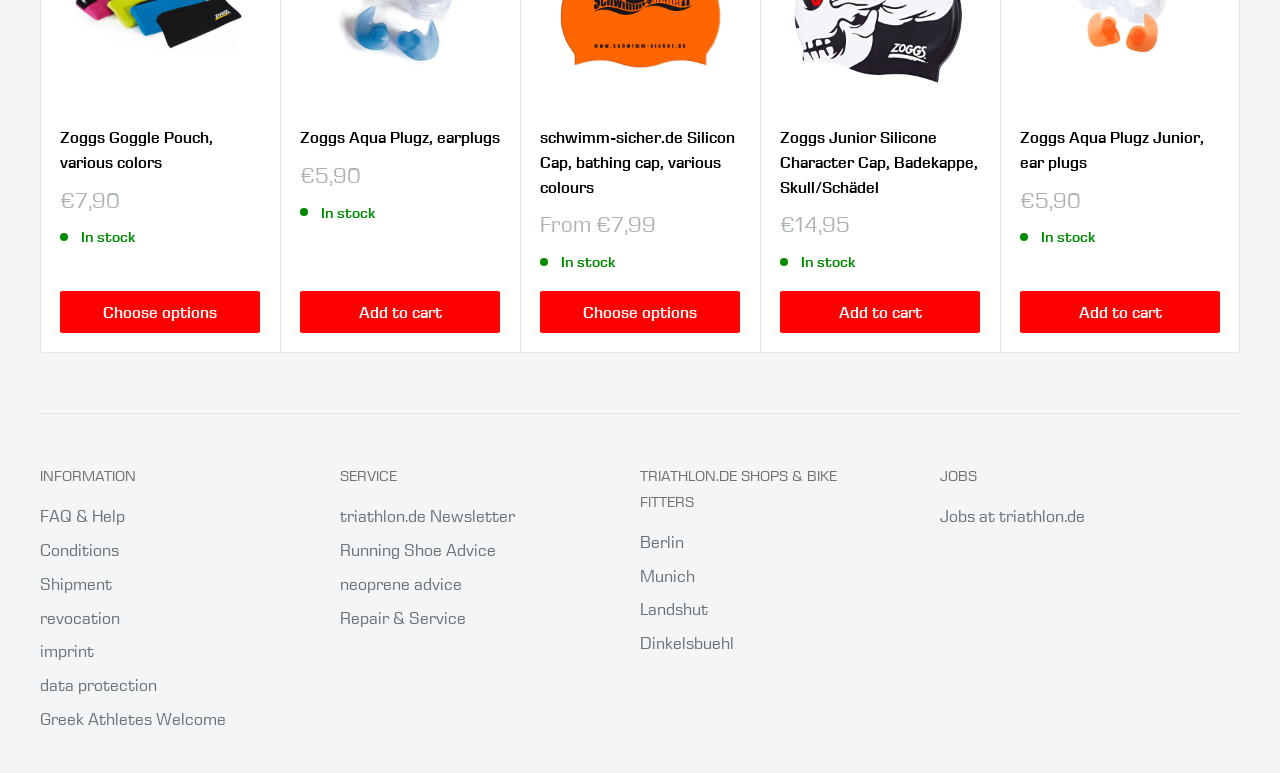Find the bounding box coordinates for the HTML element specified by: "Zoggs Goggle Pouch, various colors".

[0.047, 0.162, 0.203, 0.226]